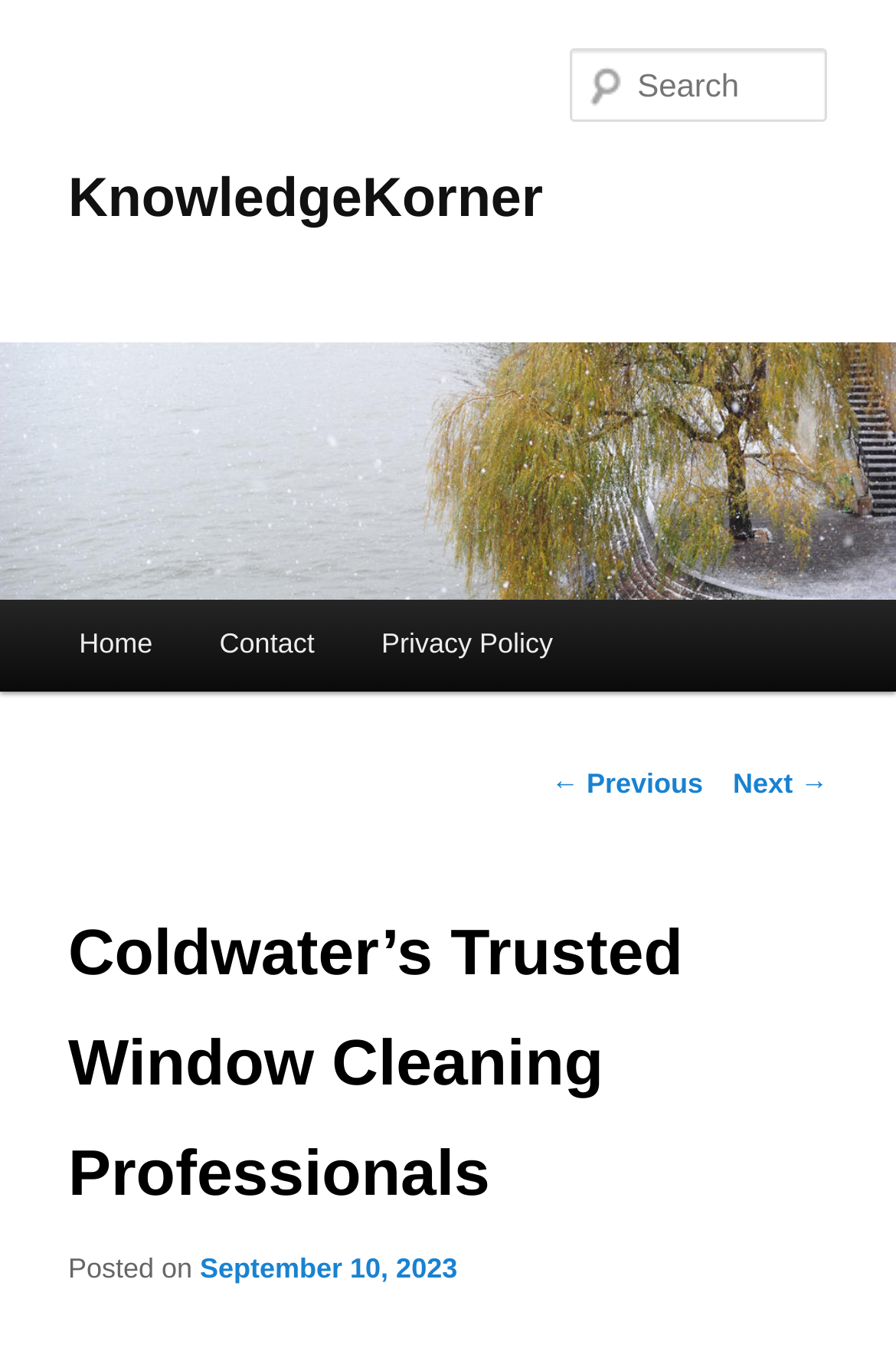Pinpoint the bounding box coordinates for the area that should be clicked to perform the following instruction: "View previous post".

[0.615, 0.57, 0.785, 0.594]